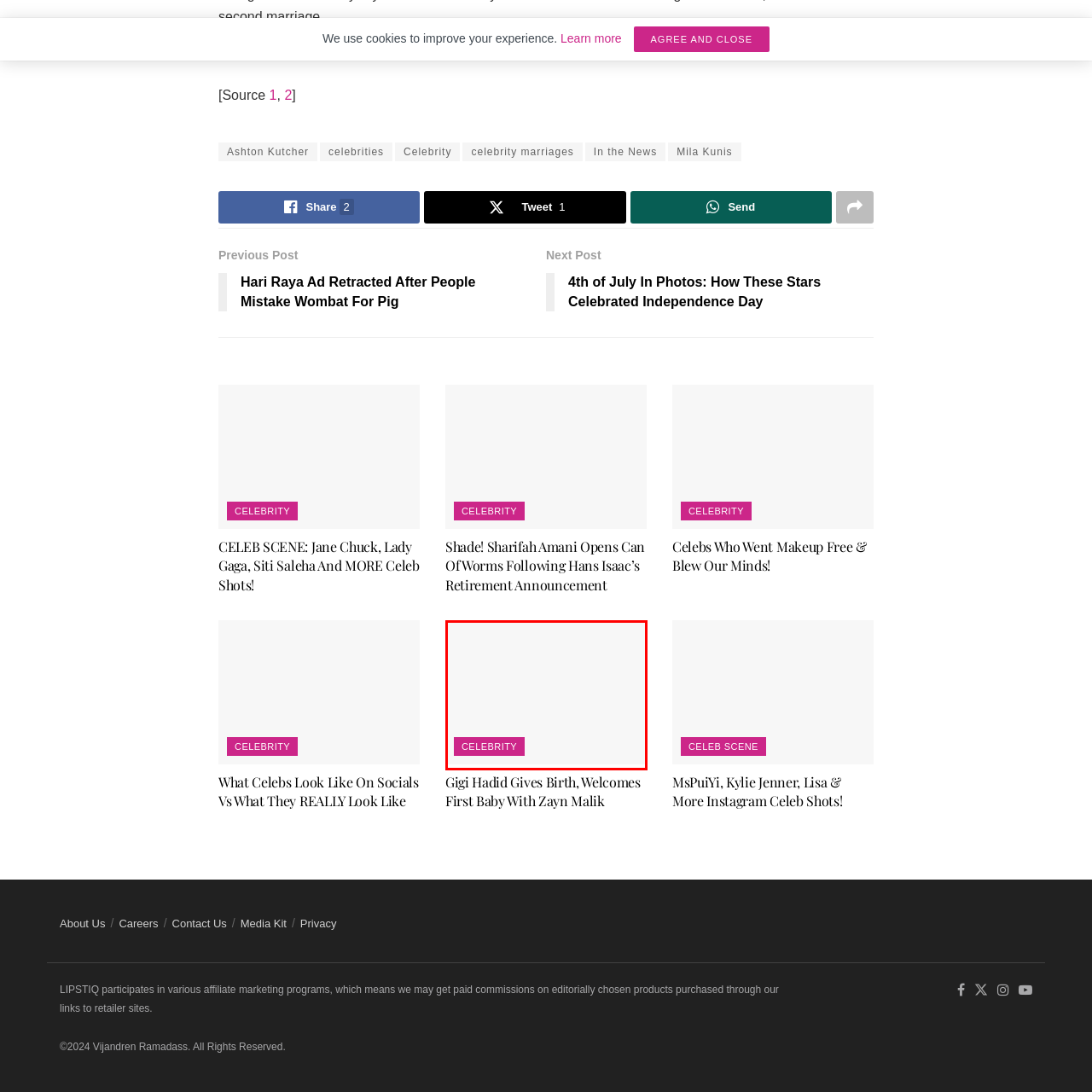What type of platform is this button likely to be on?
Study the image within the red bounding box and provide a detailed response to the question.

The button's design and label suggest that it is part of an interface within a platform dedicated to entertainment or celebrity happenings, likely providing users with access to celebrity-related content, news, or features.